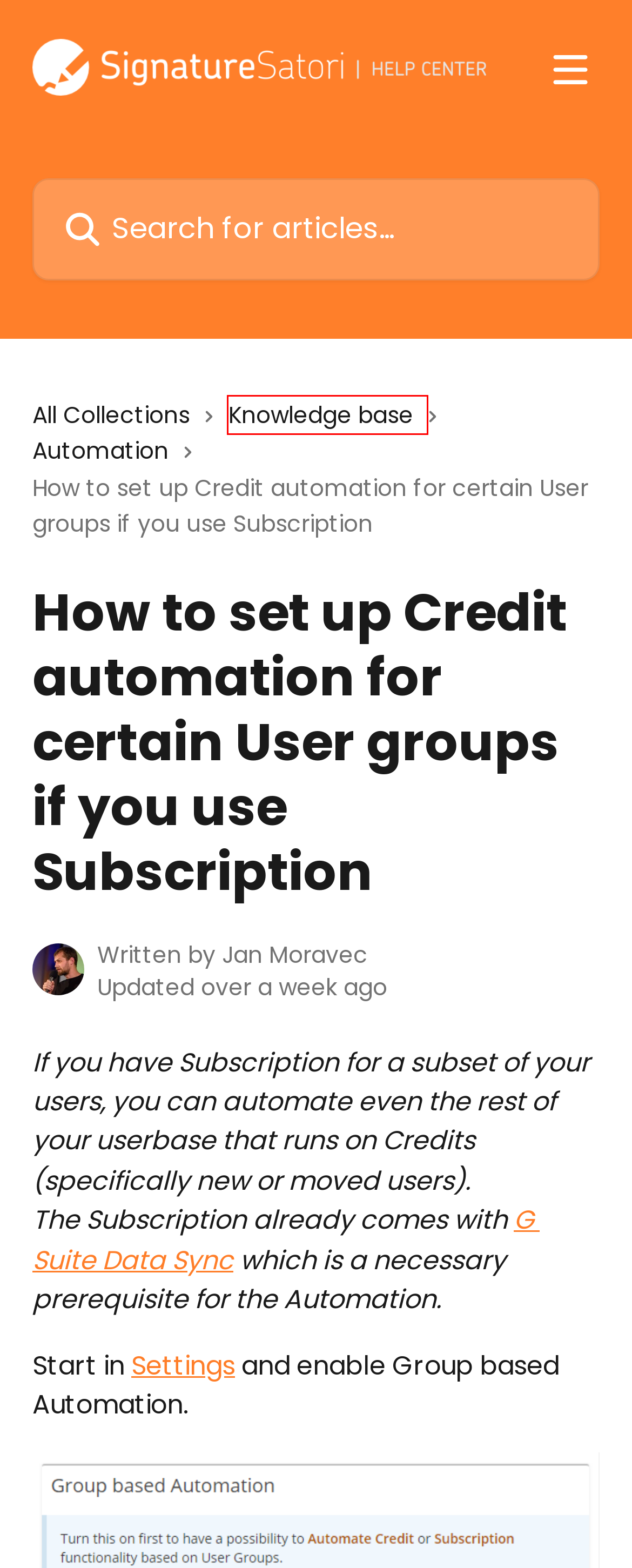You are provided with a screenshot of a webpage where a red rectangle bounding box surrounds an element. Choose the description that best matches the new webpage after clicking the element in the red bounding box. Here are the choices:
A. Knowledge base | SignatureSatori Help Center
B. Group based Automation | SignatureSatori Help Center
C. Credit Automation | SignatureSatori Help Center
D. Powered By Intercom
E. Automation | SignatureSatori Help Center
F. Pricing - what's the difference between credits and subscription | SignatureSatori Help Center
G. Assigning different templates according to user group | SignatureSatori Help Center
H. Subscription Automation | SignatureSatori Help Center

A